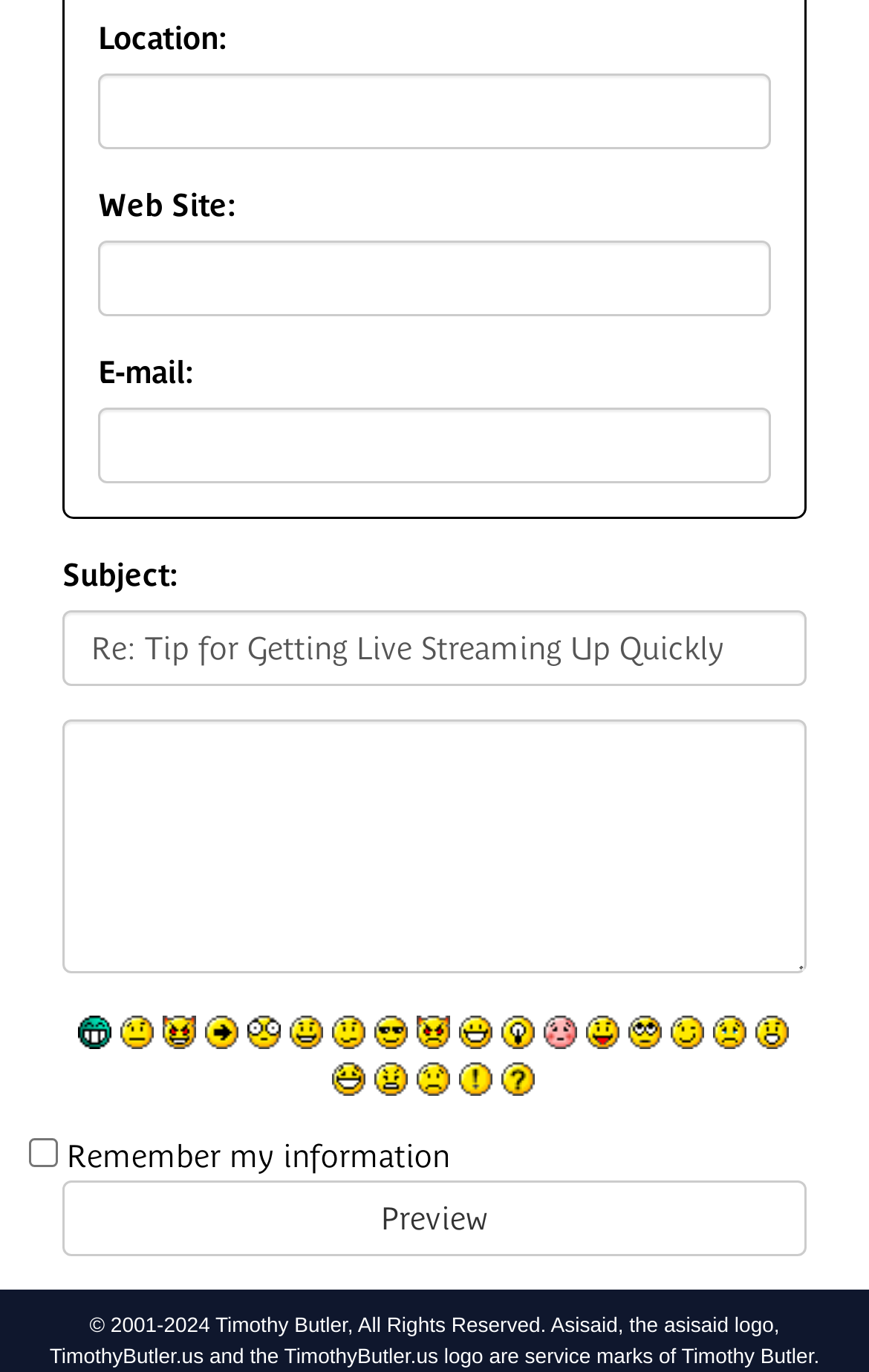Find the bounding box coordinates of the element to click in order to complete this instruction: "Type website". The bounding box coordinates must be four float numbers between 0 and 1, denoted as [left, top, right, bottom].

[0.113, 0.176, 0.887, 0.231]